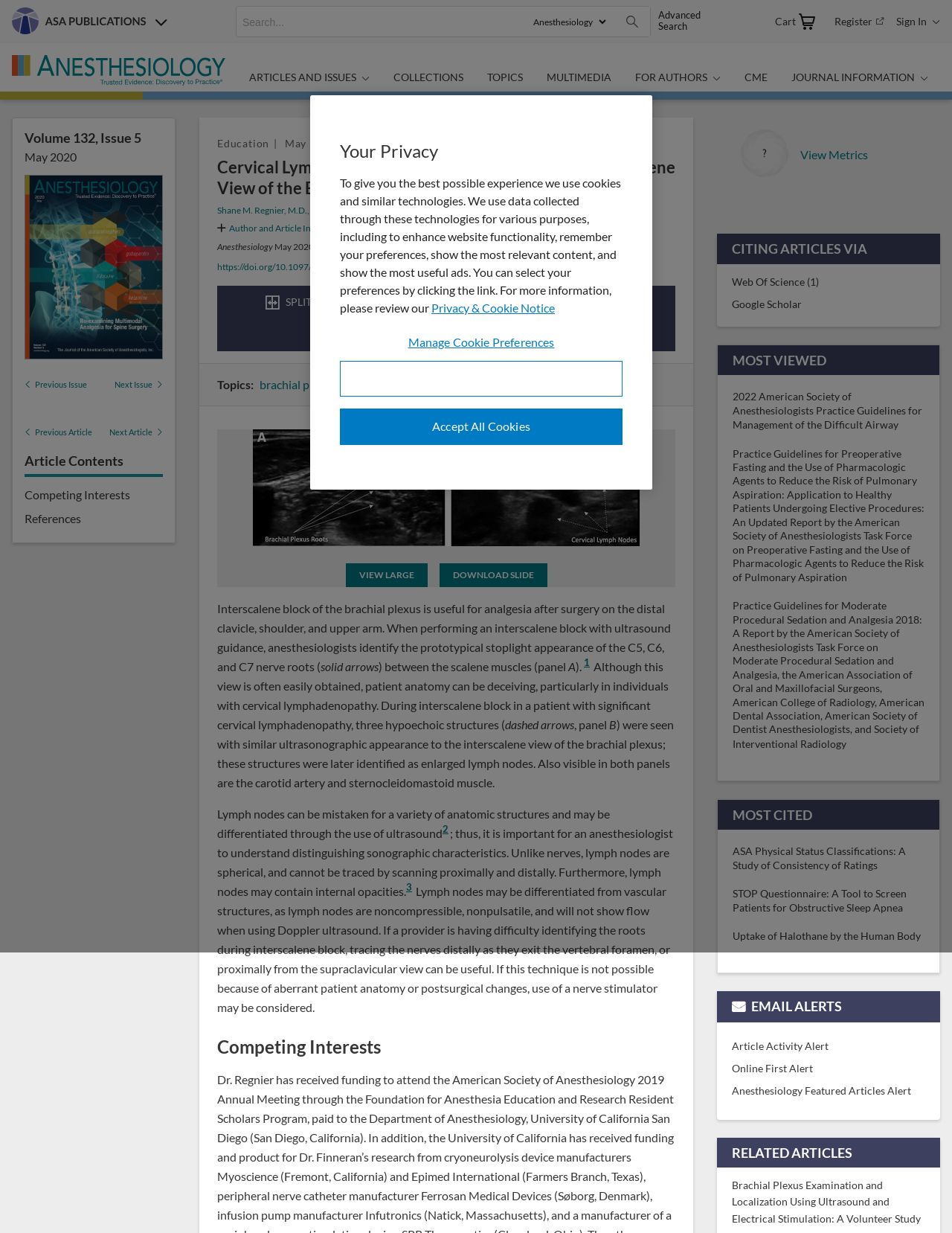Provide a thorough description of this webpage.

This webpage is about an article titled "Cervical Lymphadenopathy Masquerading as the Interscalene View of the Brachial Plexus" from the journal Anesthesiology. At the top, there is a header section with a search bar, a filter dropdown, and several links to other sections of the website, including "Advanced Search", "Cart", "Register", and "Sign In". Below the header, there is a navigation menu with links to "ARTICLES AND ISSUES", "COLLECTIONS", "TOPICS", "MULTIMEDIA", "FOR AUTHORS", "CME", and "JOURNAL INFORMATION".

The main content of the webpage is the article itself, which includes a heading, author information, and a brief summary. The article is divided into sections, with headings and paragraphs of text. There are also several links and images throughout the article, including a graphic with a "VIEW LARGE" and "DOWNLOAD SLIDE" option. The article discusses the importance of understanding sonographic characteristics to differentiate between lymph nodes and nerves during interscalene block procedures.

On the right side of the webpage, there is a sidebar with links to related topics, including "brachial plexus" and "cervical lymphadenopathy". There are also links to "Competing Interests", "References", and "Author and Article Information". At the bottom of the webpage, there are links to "Previous Issue", "Next Issue", "Previous Article", and "Next Article".